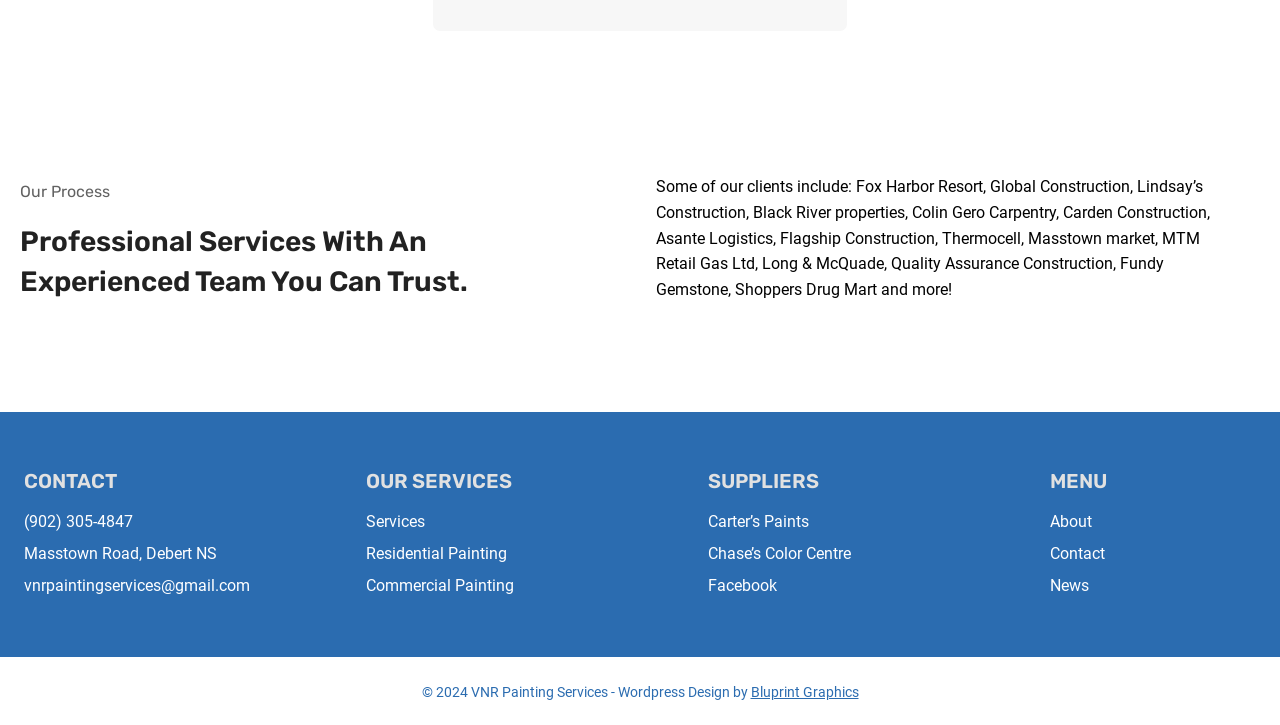Locate the bounding box coordinates of the item that should be clicked to fulfill the instruction: "Call (902) 305-4847".

[0.019, 0.699, 0.18, 0.743]